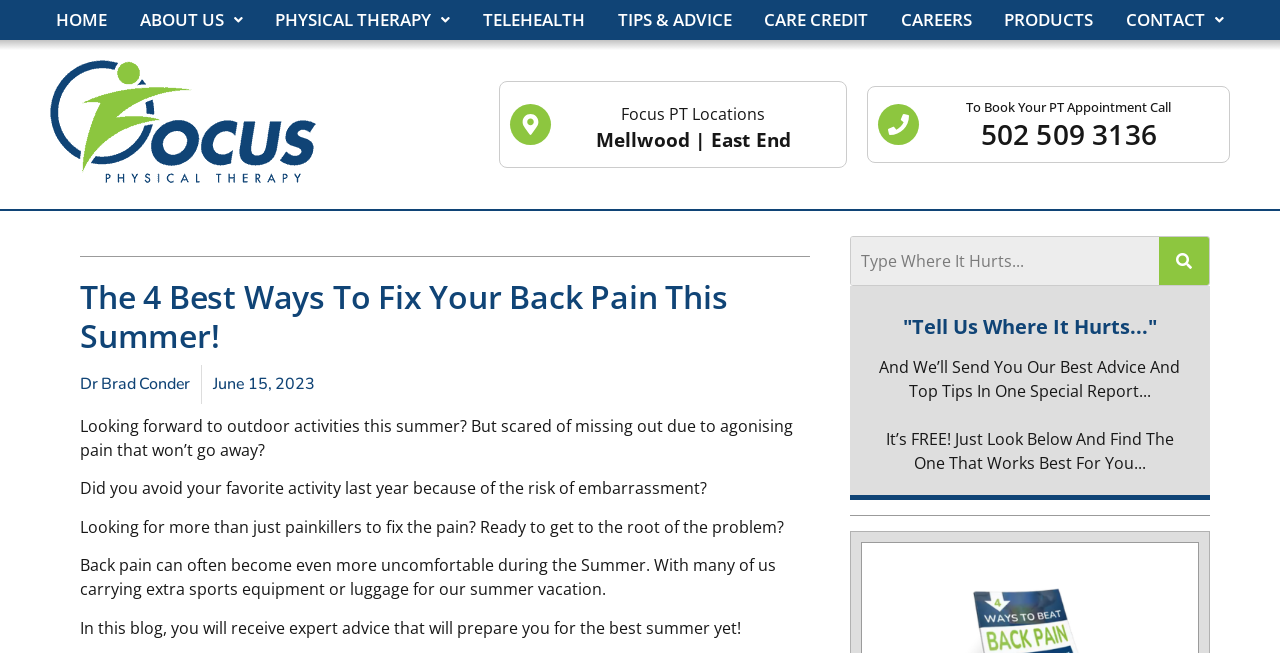Please find the bounding box coordinates of the element that you should click to achieve the following instruction: "Click the HOME link". The coordinates should be presented as four float numbers between 0 and 1: [left, top, right, bottom].

[0.031, 0.0, 0.097, 0.061]